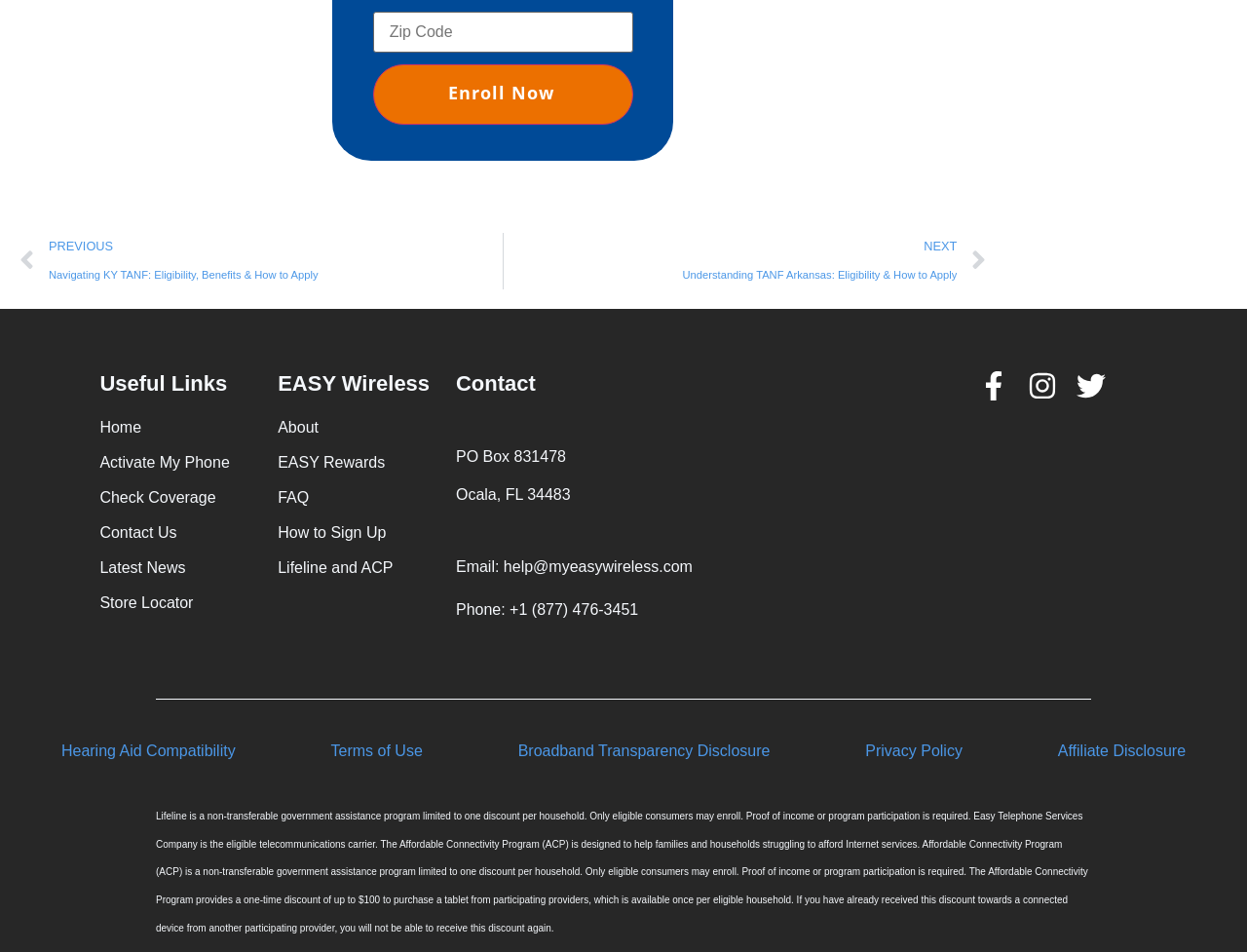Please identify the bounding box coordinates of the region to click in order to complete the given instruction: "Enroll now". The coordinates should be four float numbers between 0 and 1, i.e., [left, top, right, bottom].

[0.299, 0.068, 0.508, 0.131]